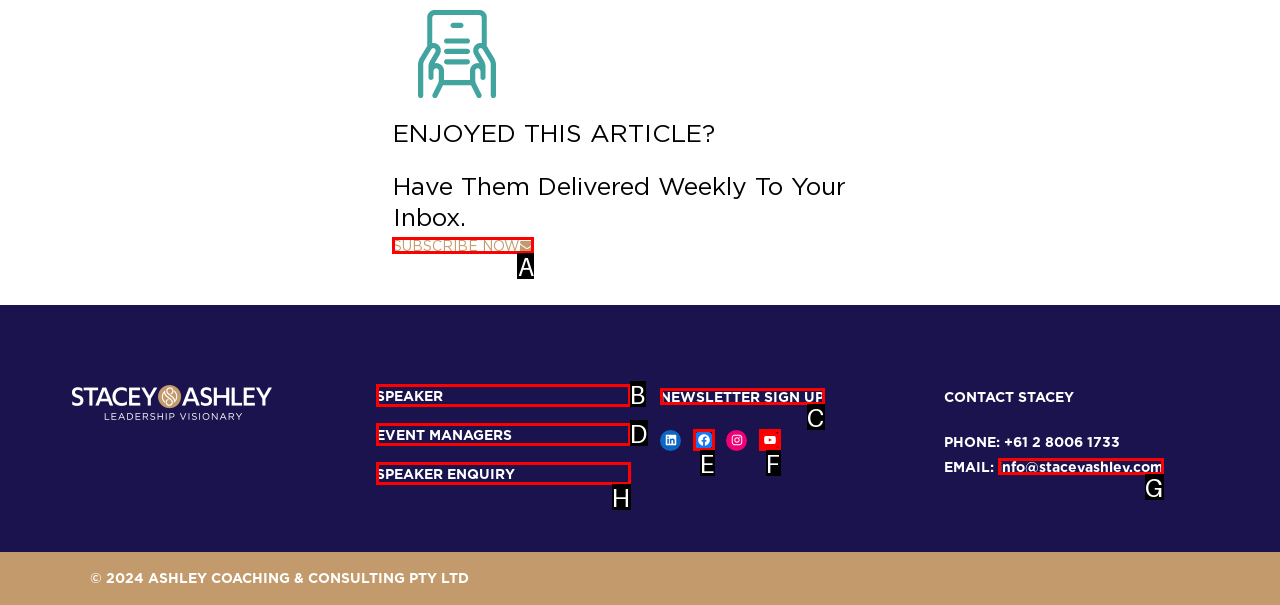Pinpoint the HTML element that fits the description: SPEAKER ENQUIRY
Answer by providing the letter of the correct option.

H